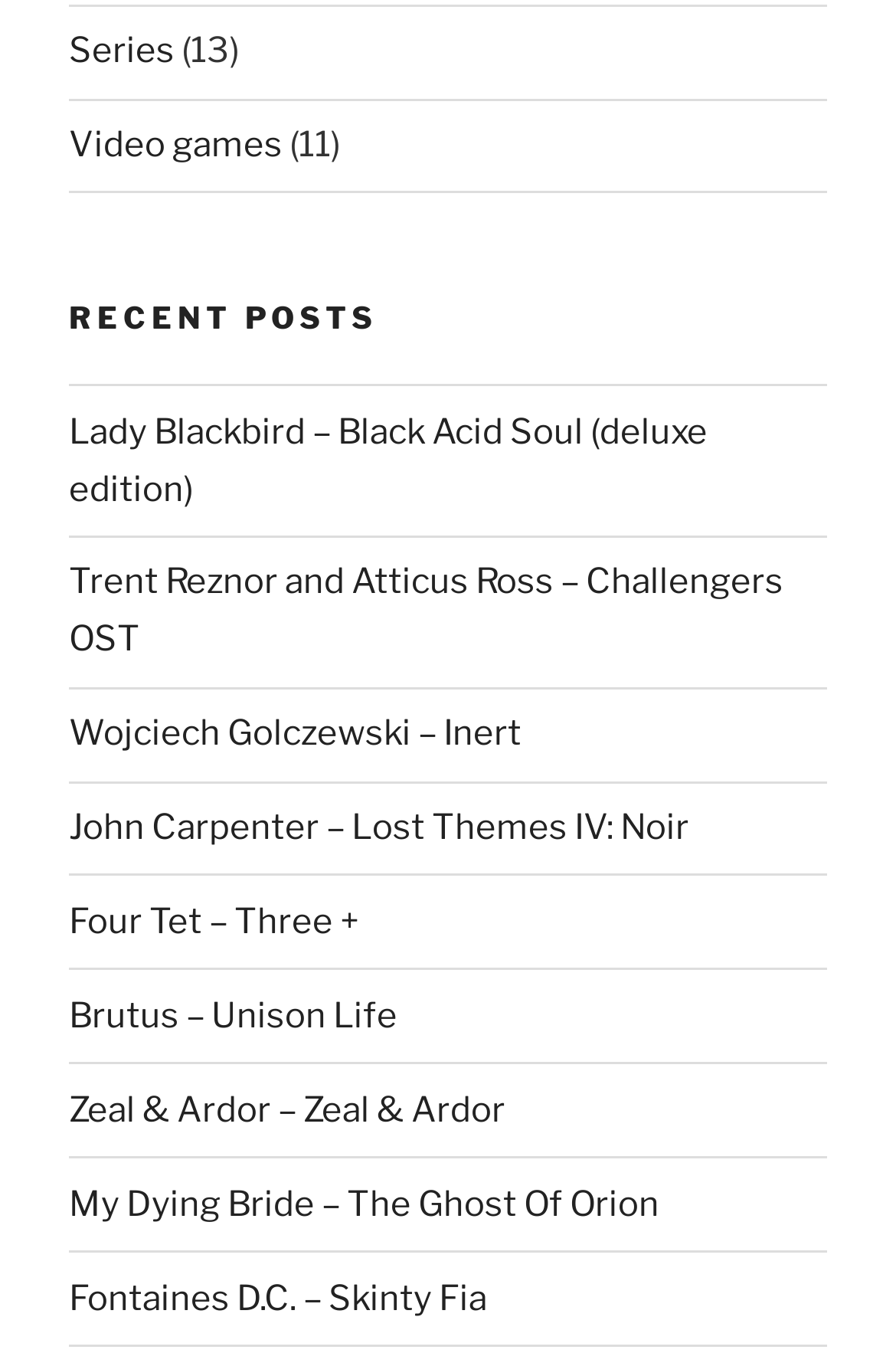Identify the bounding box coordinates for the UI element described as: "Video games". The coordinates should be provided as four floats between 0 and 1: [left, top, right, bottom].

[0.077, 0.092, 0.315, 0.122]